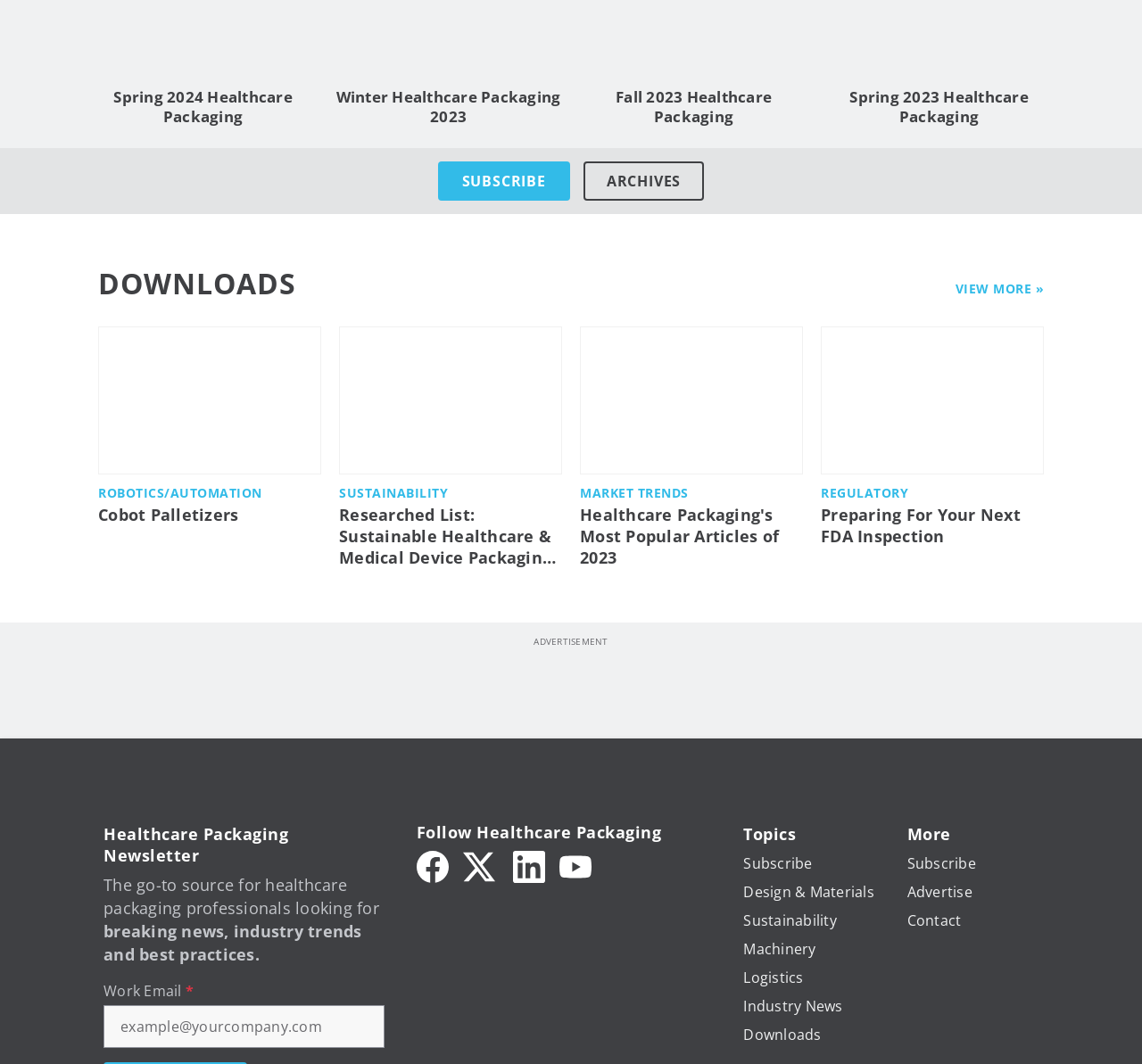Identify the bounding box coordinates of the area you need to click to perform the following instruction: "Share on twitter".

None